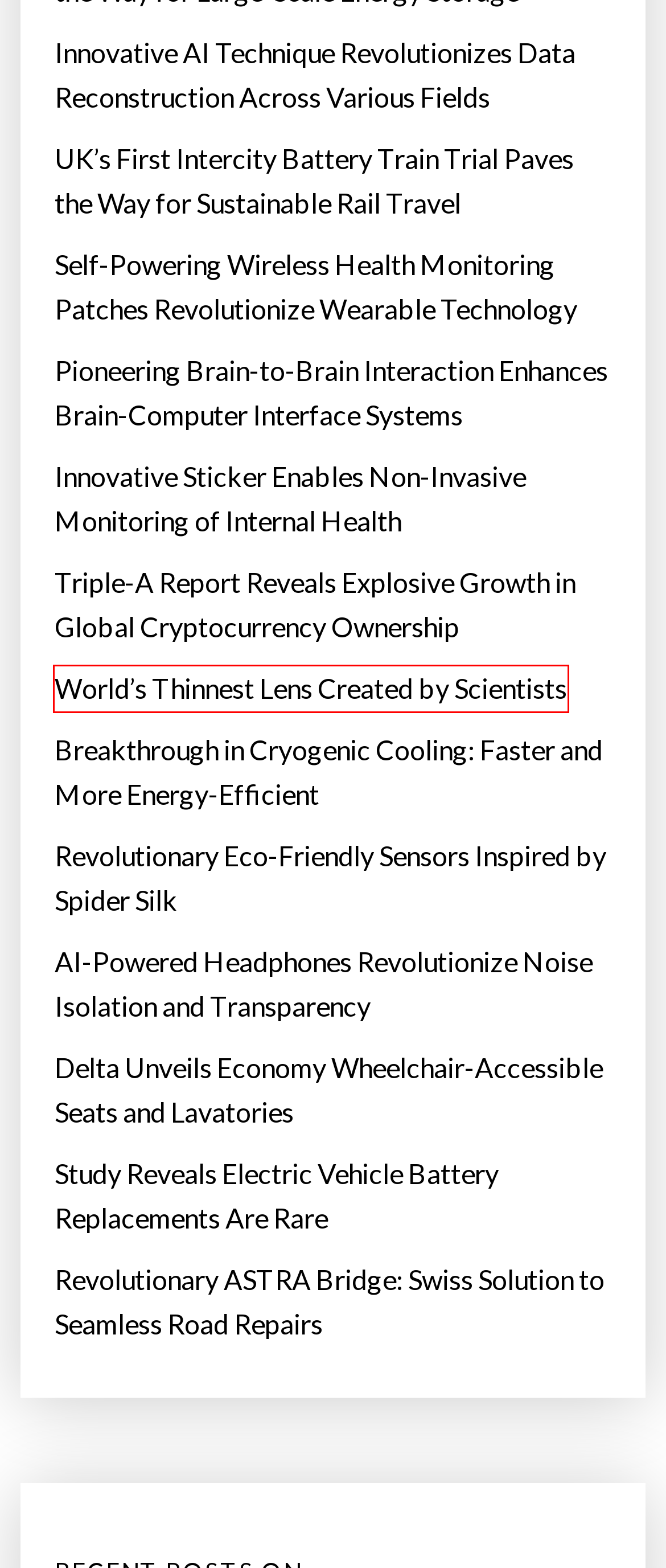Given a webpage screenshot with a UI element marked by a red bounding box, choose the description that best corresponds to the new webpage that will appear after clicking the element. The candidates are:
A. UK’s First Intercity Battery Train Trial Paves the Way for Sustainable Rail Travel – Impact Lab
B. Pioneering Brain-to-Brain Interaction Enhances Brain-Computer Interface Systems – Impact Lab
C. Innovative Sticker Enables Non-Invasive Monitoring of Internal Health – Impact Lab
D. AI-Powered Headphones Revolutionize Noise Isolation and Transparency – Impact Lab
E. Revolutionary Eco-Friendly Sensors Inspired by Spider Silk – Impact Lab
F. Triple-A Report Reveals Explosive Growth in Global Cryptocurrency Ownership – Impact Lab
G. World’s Thinnest Lens Created by Scientists – Impact Lab
H. Innovative AI Technique Revolutionizes Data Reconstruction Across Various Fields – Impact Lab

G